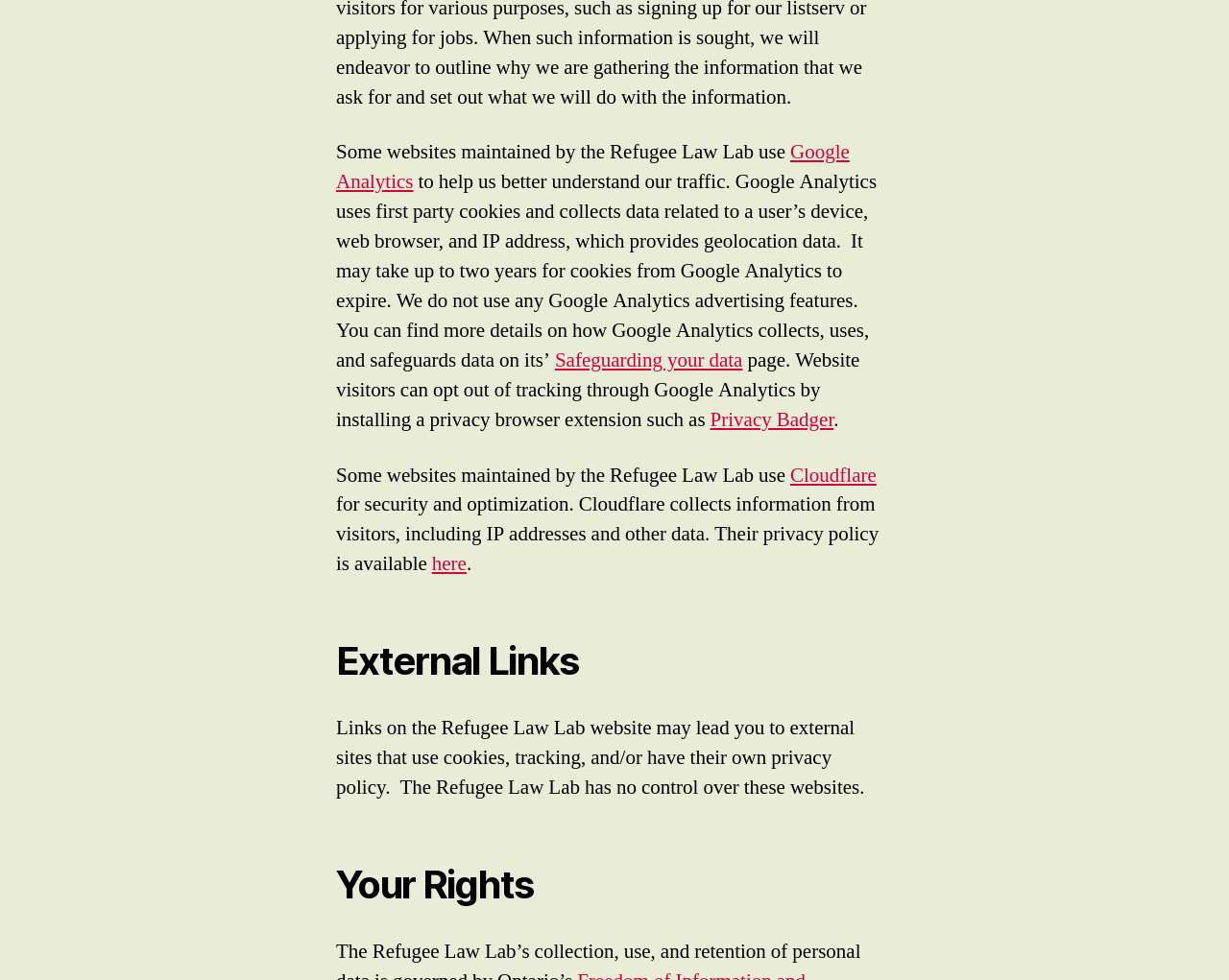Give the bounding box coordinates for the element described by: "Privacy Badger".

[0.578, 0.442, 0.678, 0.468]